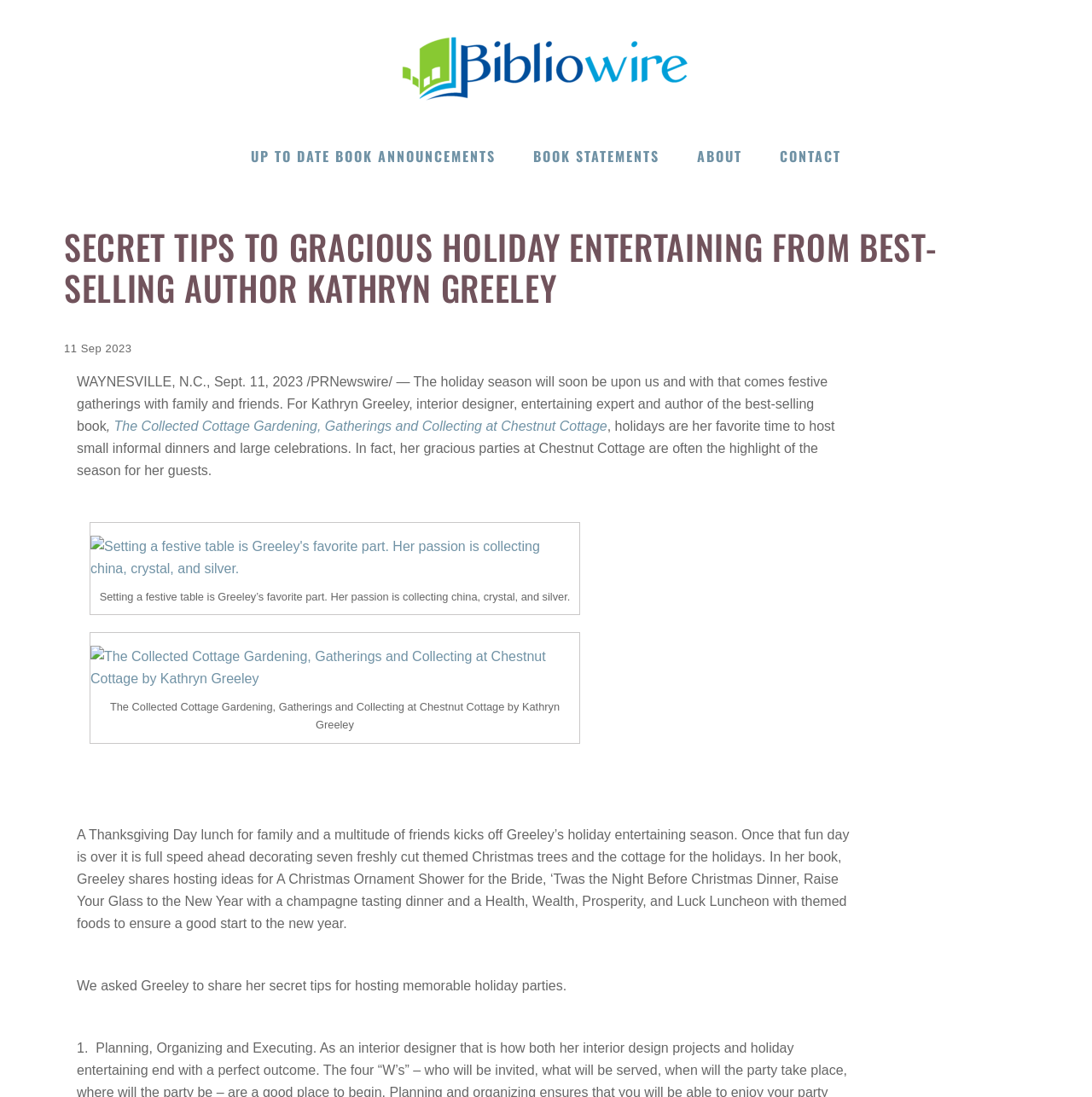Locate the bounding box coordinates of the element you need to click to accomplish the task described by this instruction: "Click the 'Sign Up' button".

None